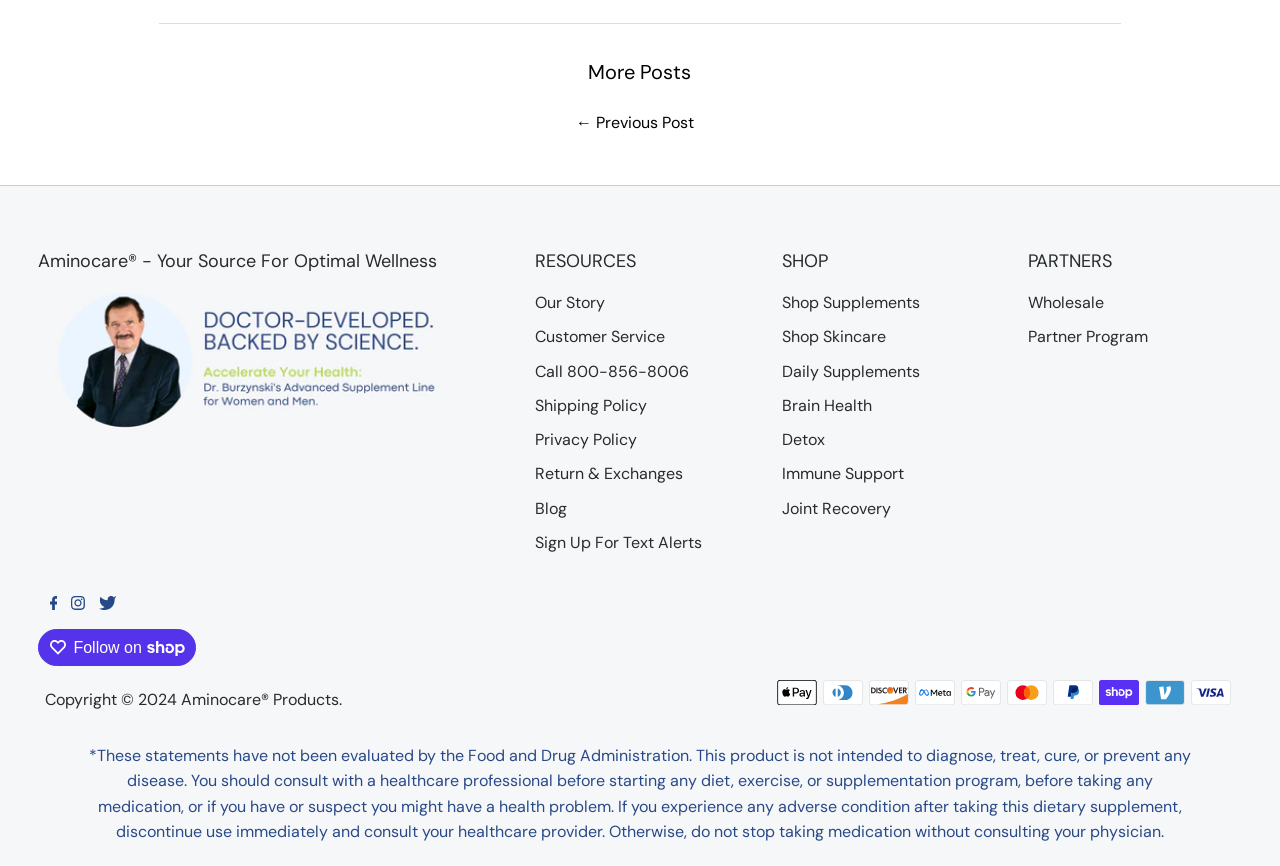Locate the bounding box coordinates of the element that needs to be clicked to carry out the instruction: "Click on the 'Wholesale' link". The coordinates should be given as four float numbers ranging from 0 to 1, i.e., [left, top, right, bottom].

[0.803, 0.337, 0.863, 0.362]